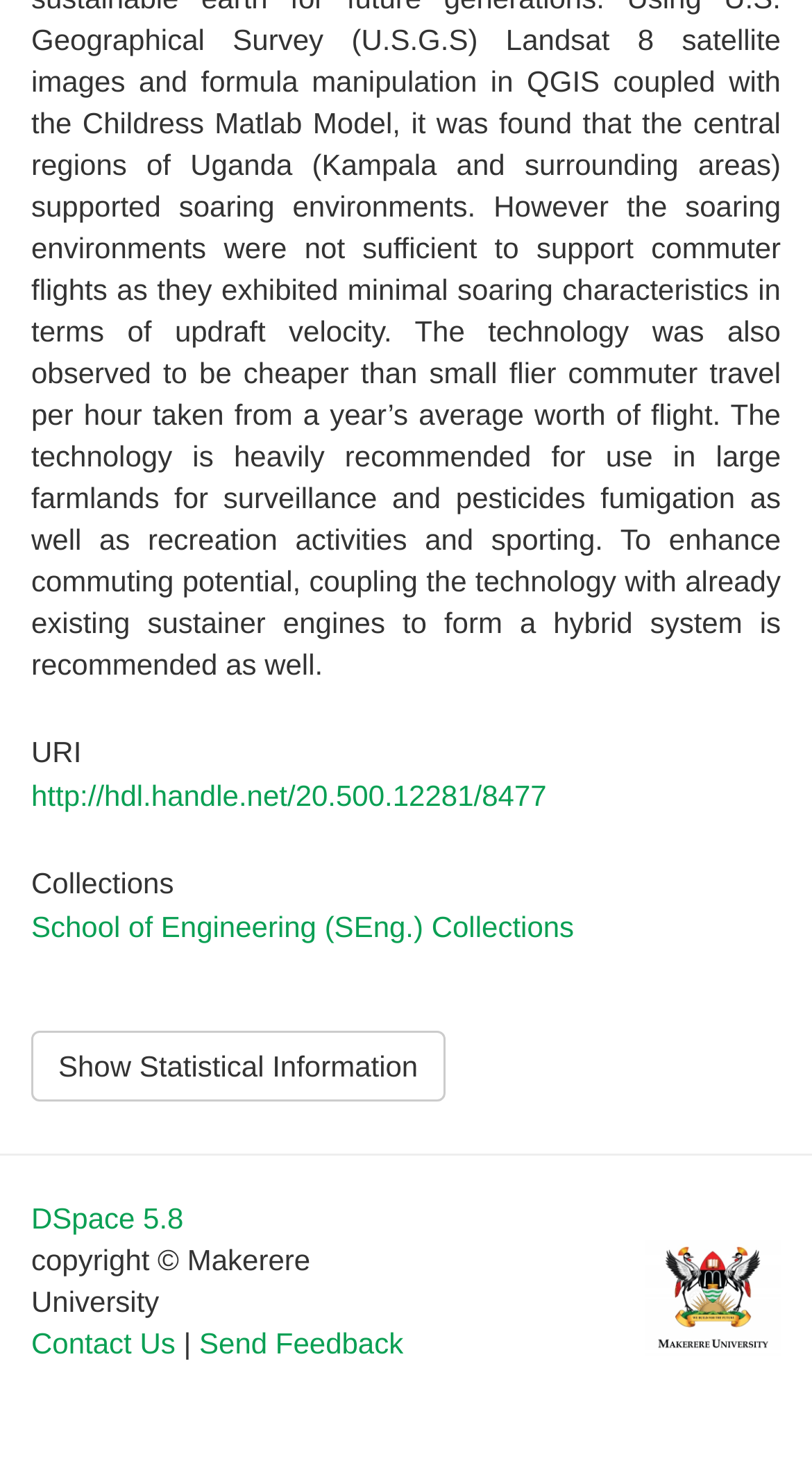What is the version of DSpace?
Answer the question with a thorough and detailed explanation.

The version of DSpace can be found at the bottom of the webpage, where it is stated as 'DSpace 5.8'.